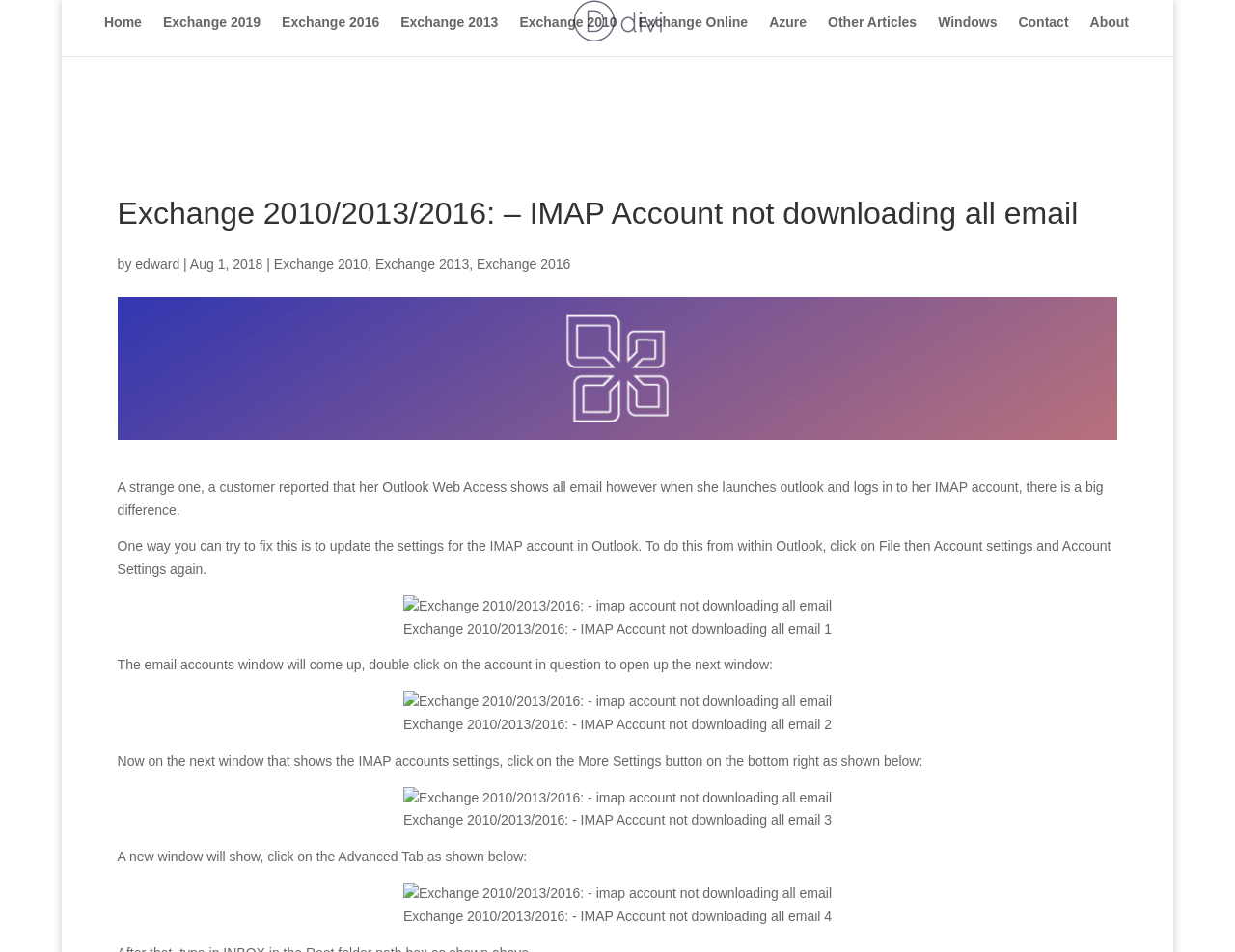Determine the bounding box coordinates for the area you should click to complete the following instruction: "Click on the 'Home' link".

[0.084, 0.016, 0.115, 0.059]